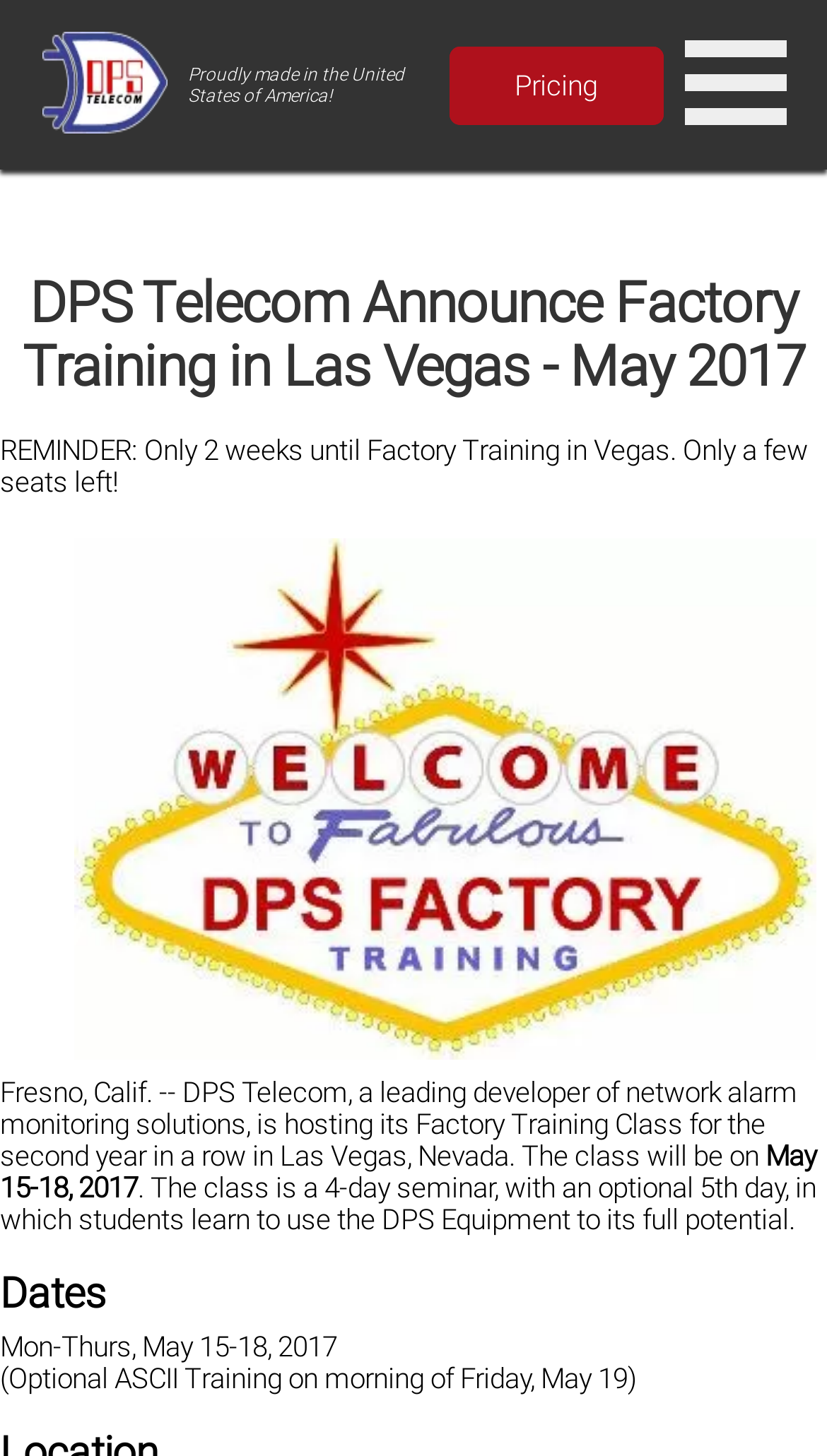What is the company hosting the Factory Training Class?
From the image, provide a succinct answer in one word or a short phrase.

DPS Telecom